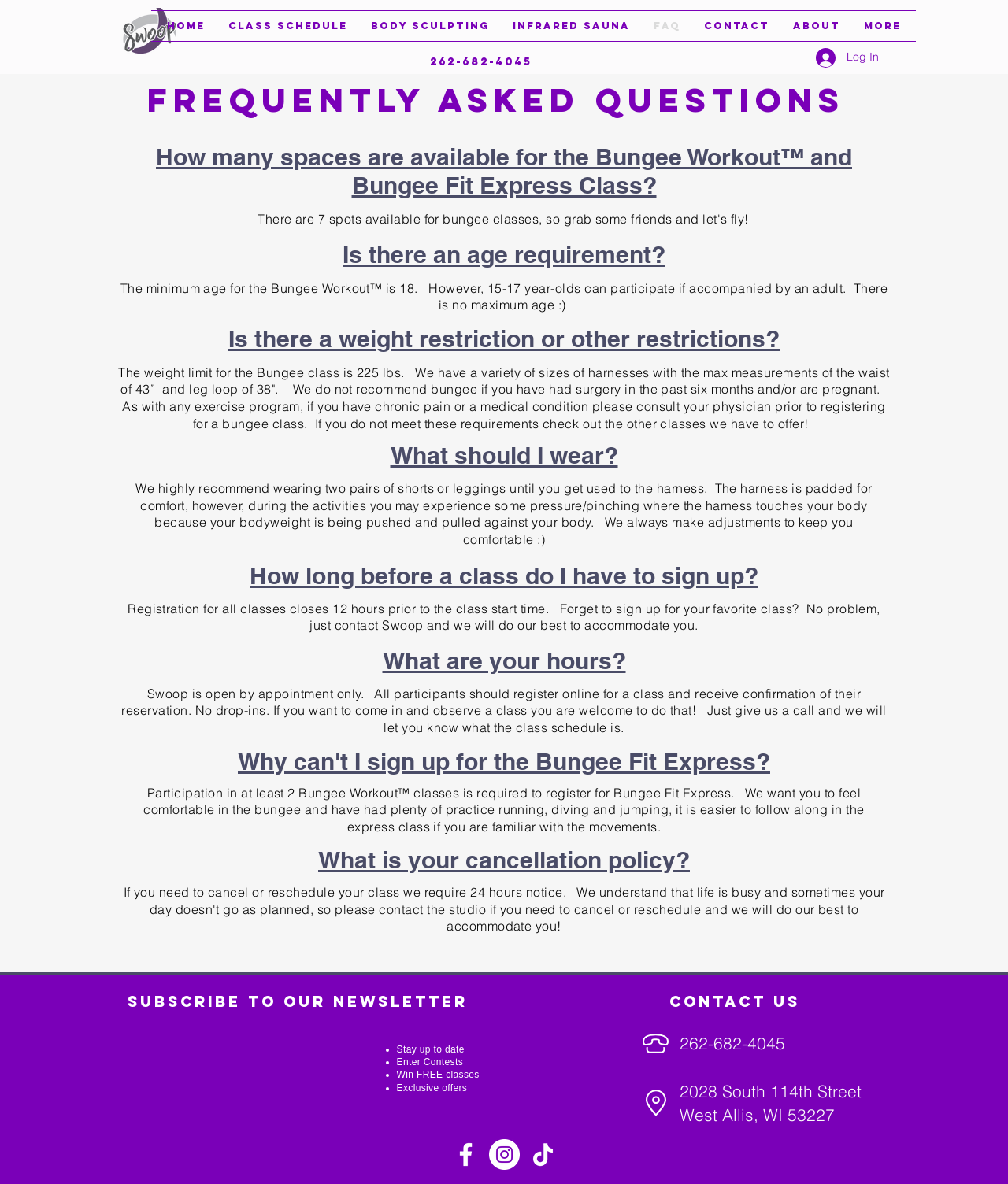Give a complete and precise description of the webpage's appearance.

The webpage is a FAQ page for Swoop, a fitness studio. At the top left corner, there is a logo image. Below the logo, there is a navigation bar with links to different pages, including Home, Class Schedule, Body Sculpting, Infrared Sauna, FAQ, Contact, and About. To the right of the navigation bar, there is a Log In button.

The main content of the page is divided into sections, each with a heading and a corresponding answer. The sections are arranged vertically, with the first section starting from the top left corner of the main content area. The headings are in a larger font size and are followed by a paragraph of text that provides the answer to the question.

There are 9 sections in total, each addressing a different frequently asked question. The questions range from "How many spaces are available for the Bungee Workout™ and Bungee Fit Express Class?" to "What is your cancellation policy?" The answers are provided in a clear and concise manner, with some including additional information or instructions.

Below the FAQ sections, there is a call-to-action to subscribe to the newsletter, with a brief description of the benefits of subscribing. This is followed by a list of social media links, including Facebook, Instagram, and TikTok.

At the bottom of the page, there is a contact section with the studio's phone number, address, and a heading that says "Contact US".